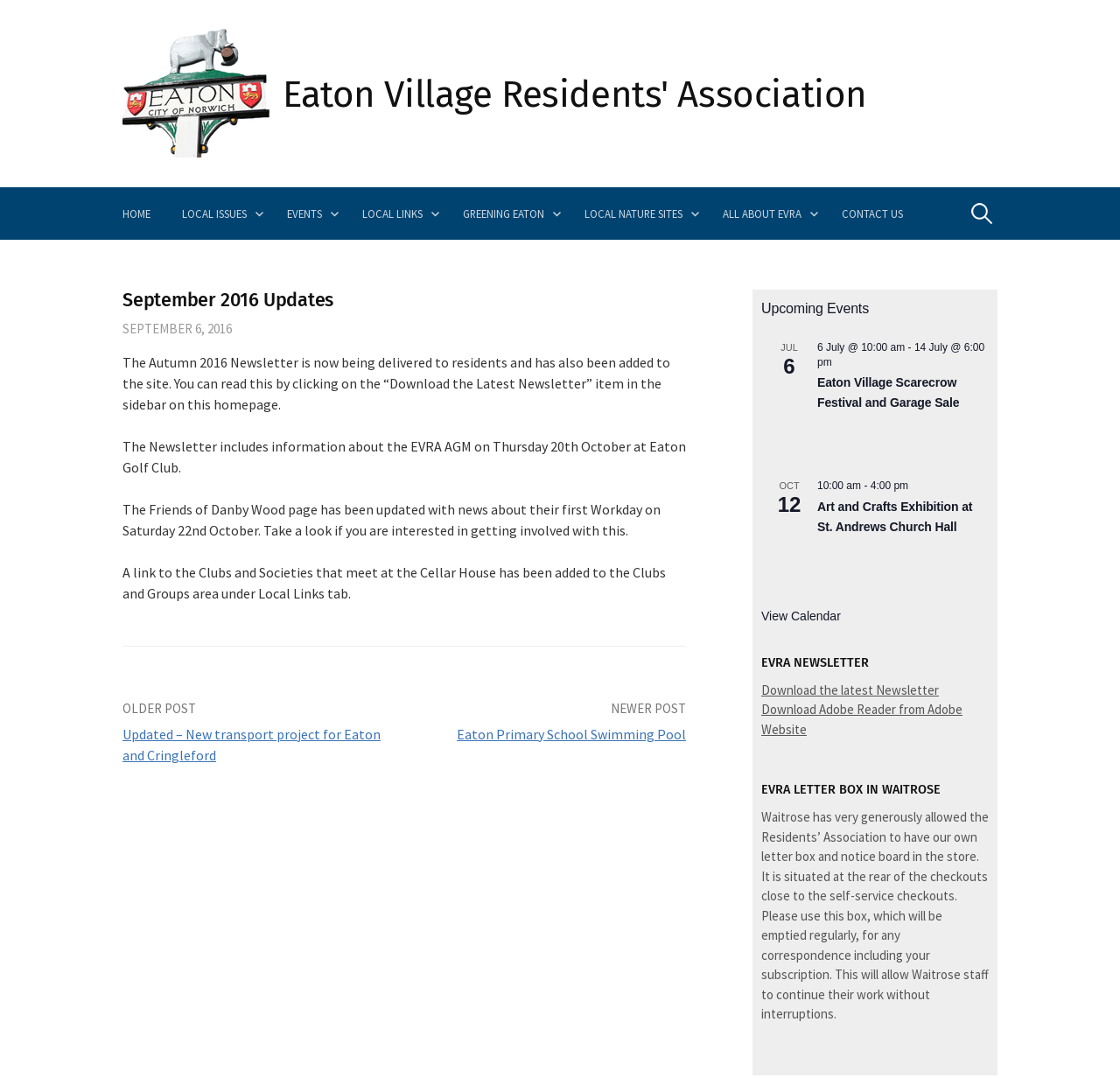Please identify the bounding box coordinates of the element I should click to complete this instruction: 'Search for something'. The coordinates should be given as four float numbers between 0 and 1, like this: [left, top, right, bottom].

[0.863, 0.183, 0.891, 0.213]